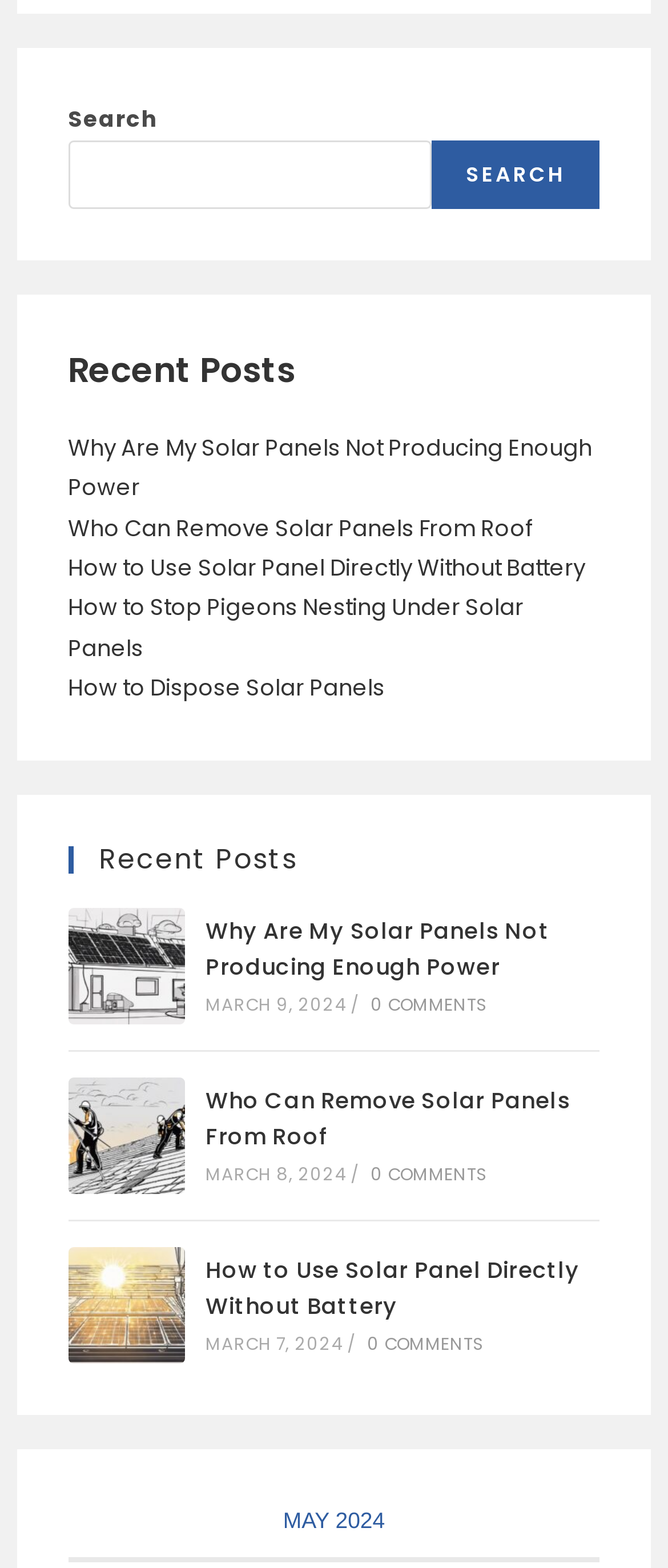Find the bounding box coordinates of the clickable element required to execute the following instruction: "Read 'Why Are My Solar Panels Not Producing Enough Power'". Provide the coordinates as four float numbers between 0 and 1, i.e., [left, top, right, bottom].

[0.102, 0.275, 0.887, 0.321]